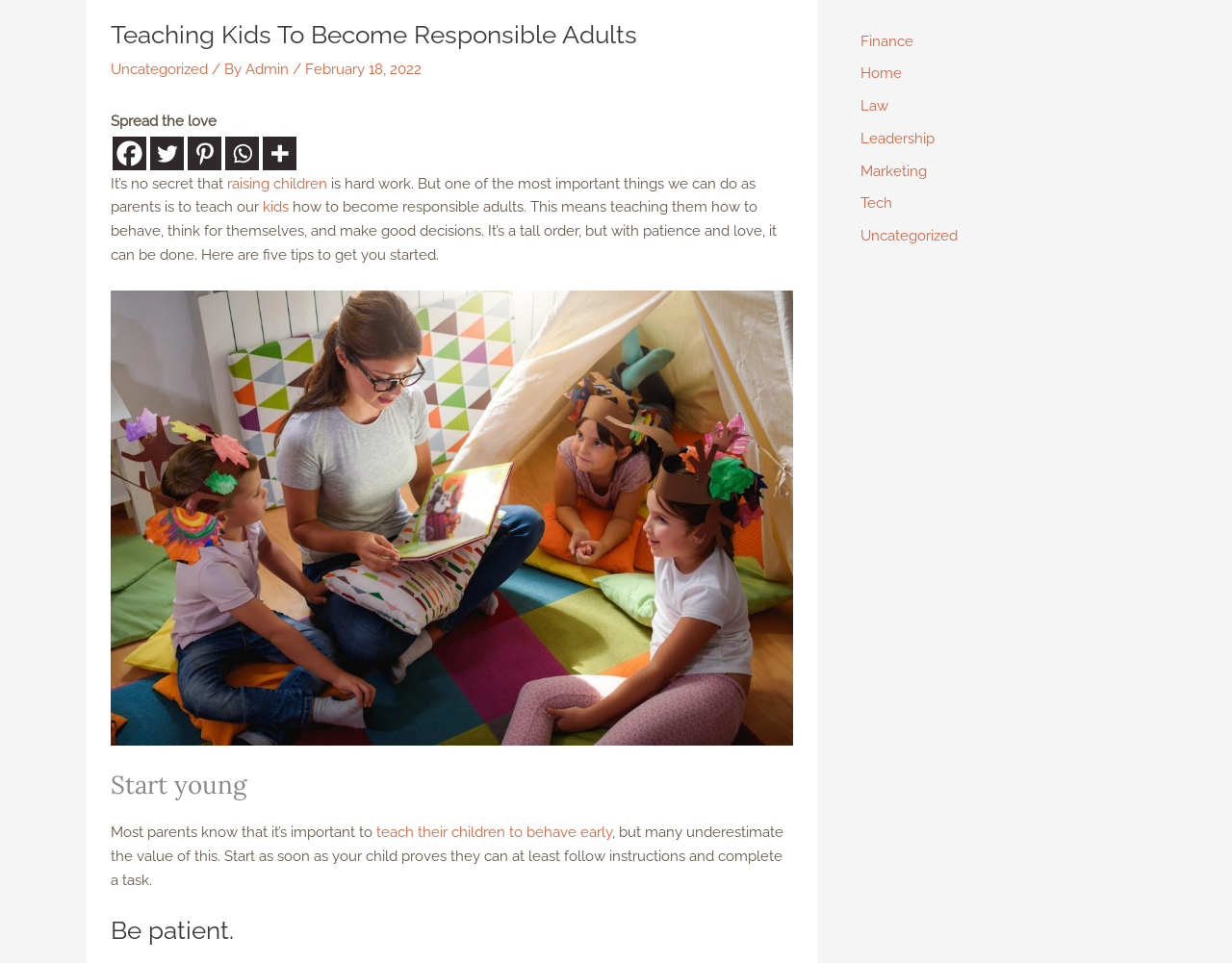Give the bounding box coordinates for this UI element: "Uncategorized". The coordinates should be four float numbers between 0 and 1, arranged as [left, top, right, bottom].

[0.698, 0.236, 0.777, 0.254]